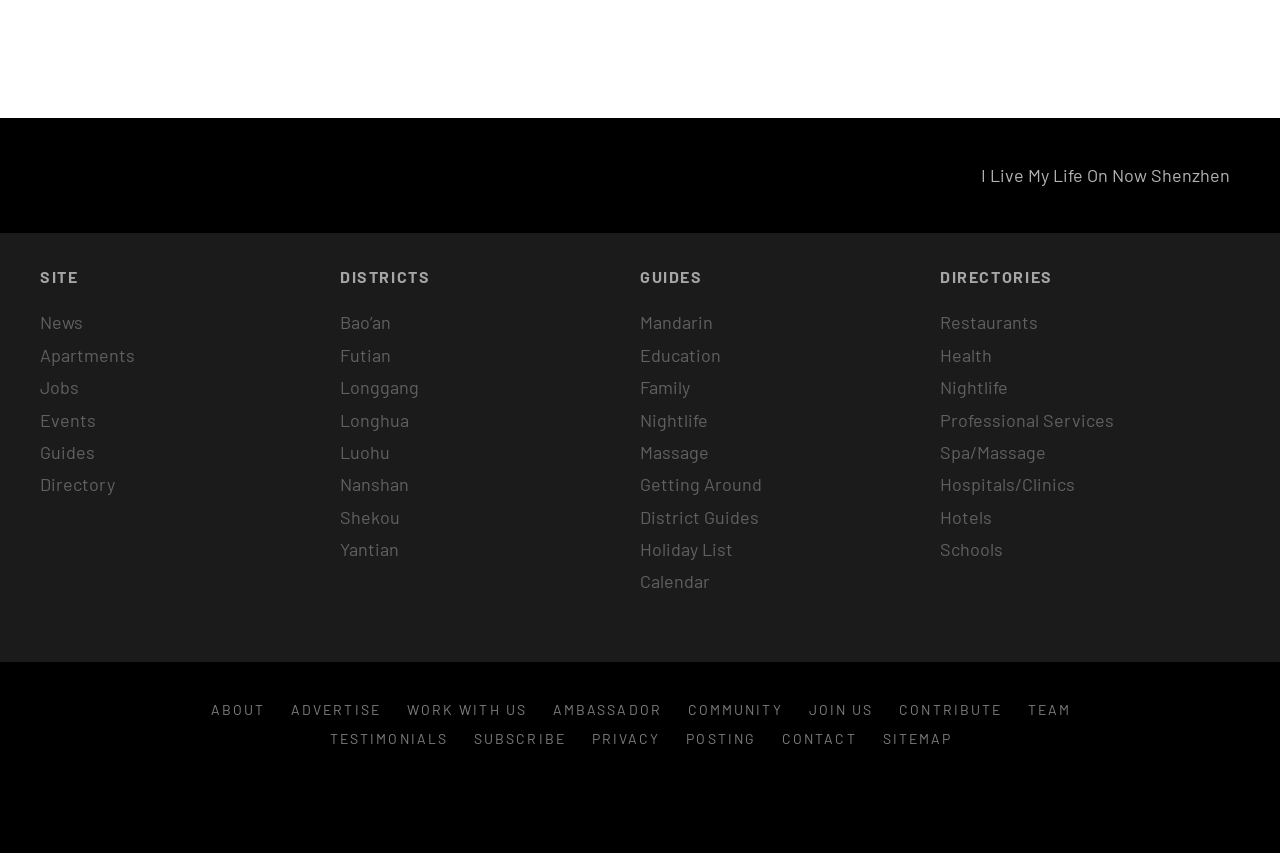What is the purpose of the 'GUIDES' section?
Look at the screenshot and give a one-word or phrase answer.

Provide information on living in Shenzhen